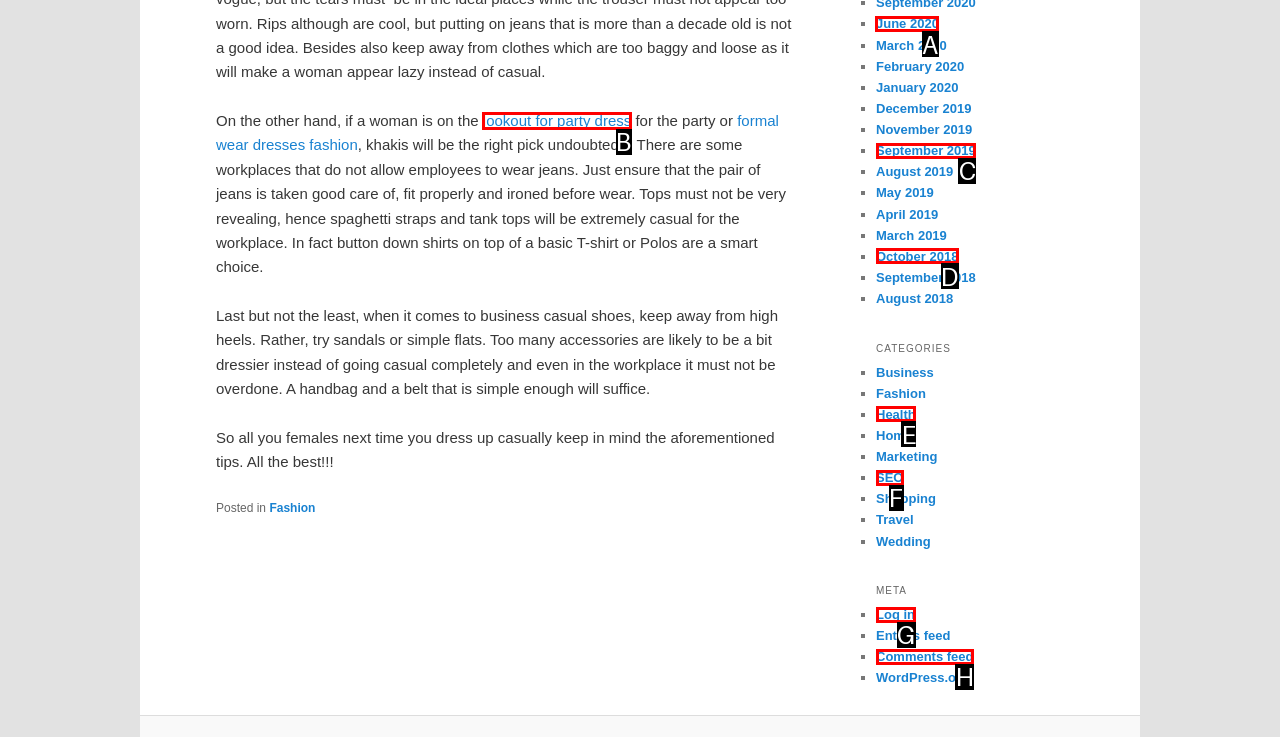What letter corresponds to the UI element to complete this task: click on the link to view posts from June 2020
Answer directly with the letter.

A